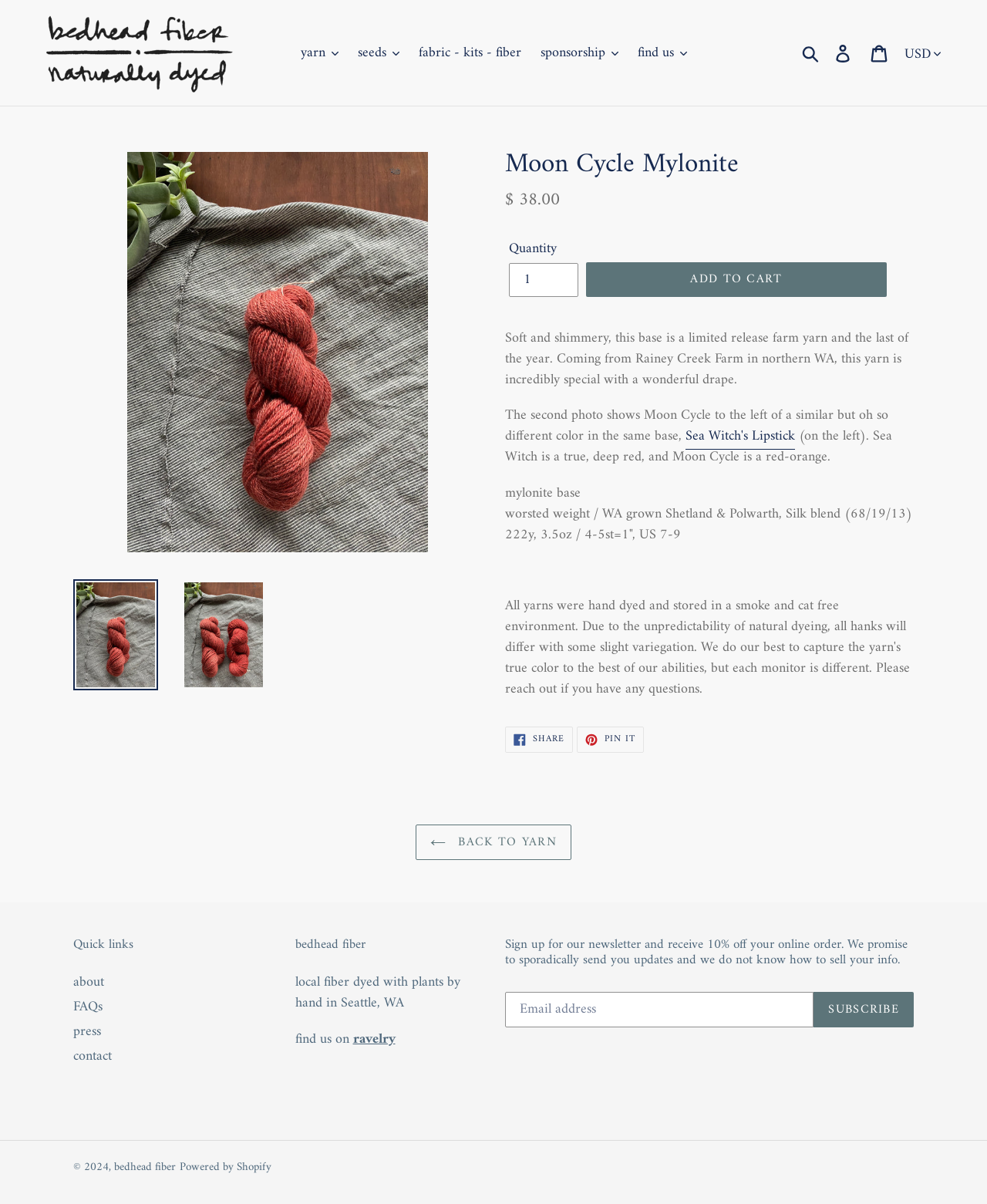Bounding box coordinates are given in the format (top-left x, top-left y, bottom-right x, bottom-right y). All values should be floating point numbers between 0 and 1. Provide the bounding box coordinate for the UI element described as: Search

[0.808, 0.035, 0.837, 0.053]